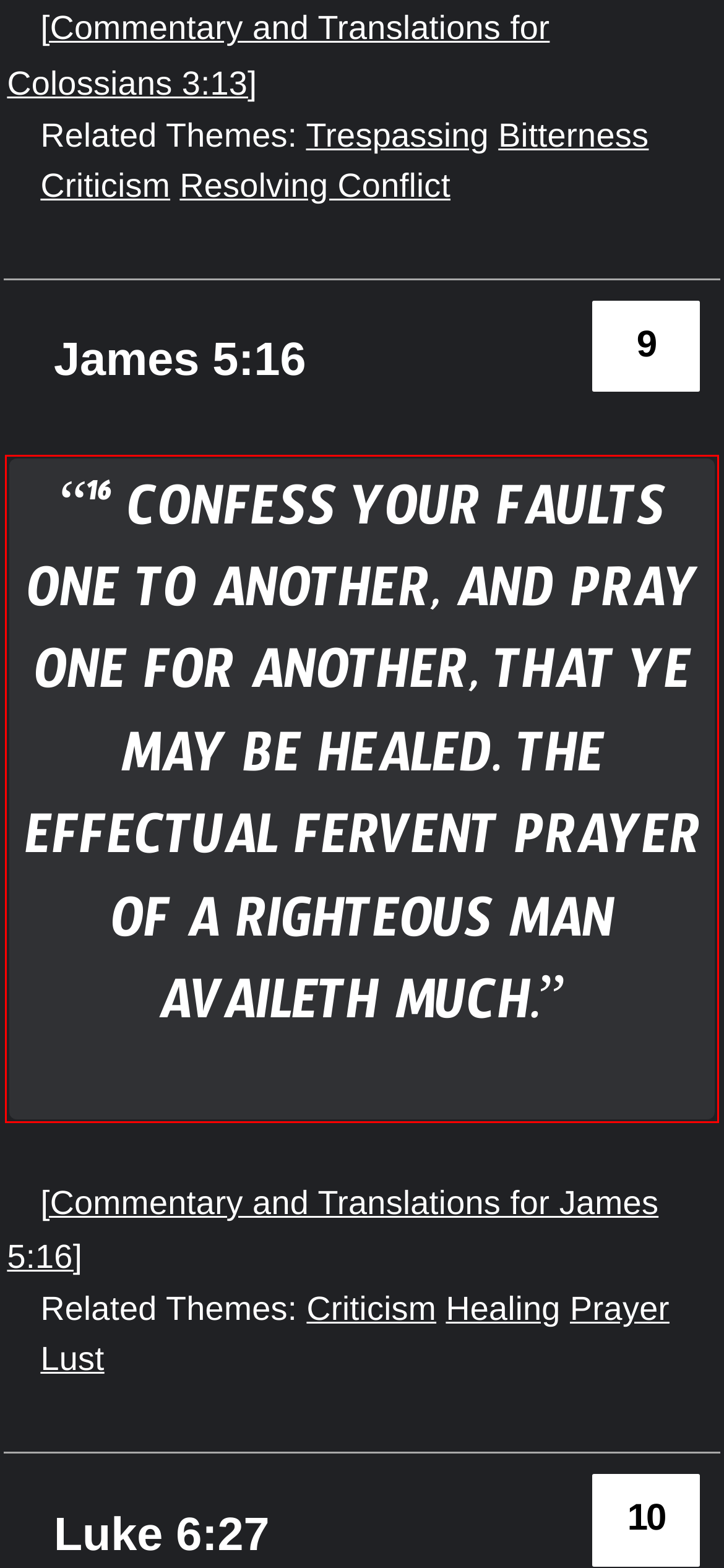Given the screenshot of a webpage, identify the red rectangle bounding box and recognize the text content inside it, generating the extracted text.

“16 CONFESS YOUR FAULTS ONE TO ANOTHER, AND PRAY ONE FOR ANOTHER, THAT YE MAY BE HEALED. THE EFFECTUAL FERVENT PRAYER OF A RIGHTEOUS MAN AVAILETH MUCH.”